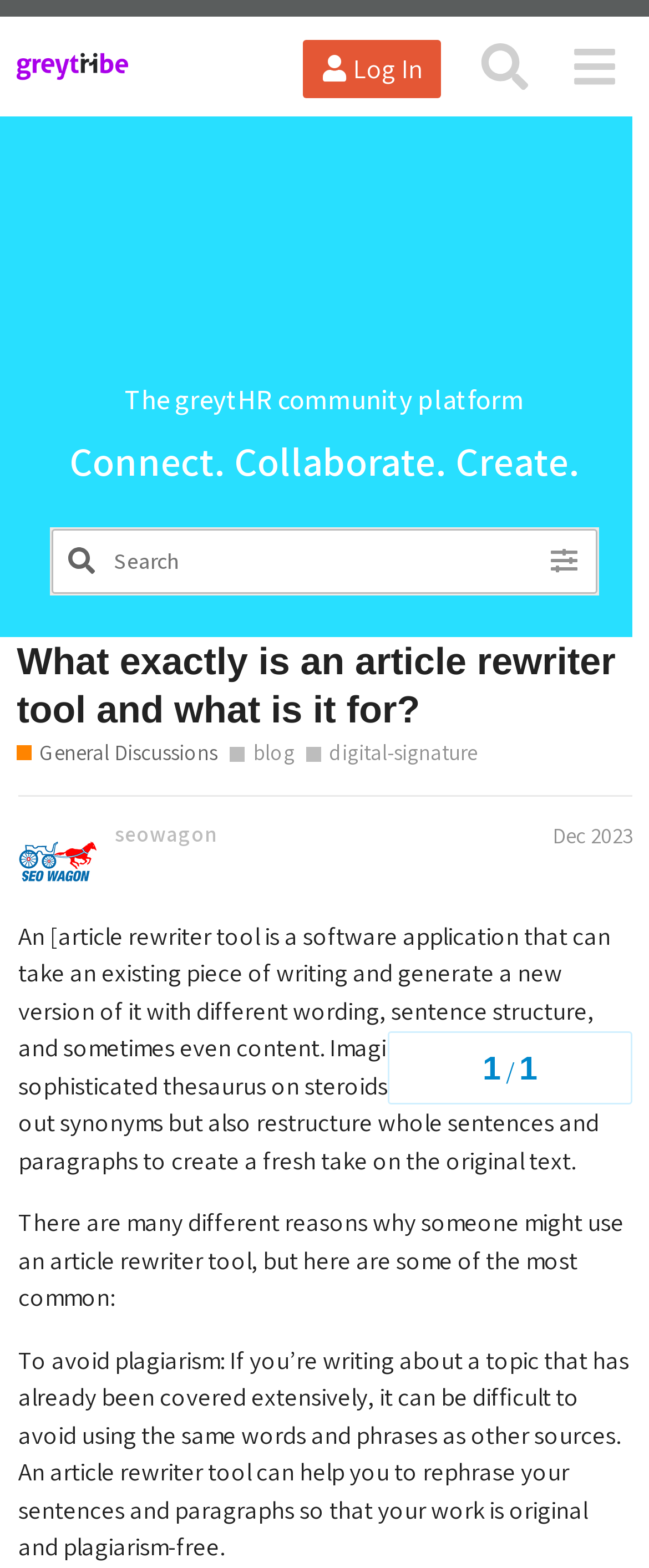Who posted this topic?
Based on the visual details in the image, please answer the question thoroughly.

Based on the webpage content, the topic was posted by a user named 'seowagon' on December 18, 2023, at 8:15 am.